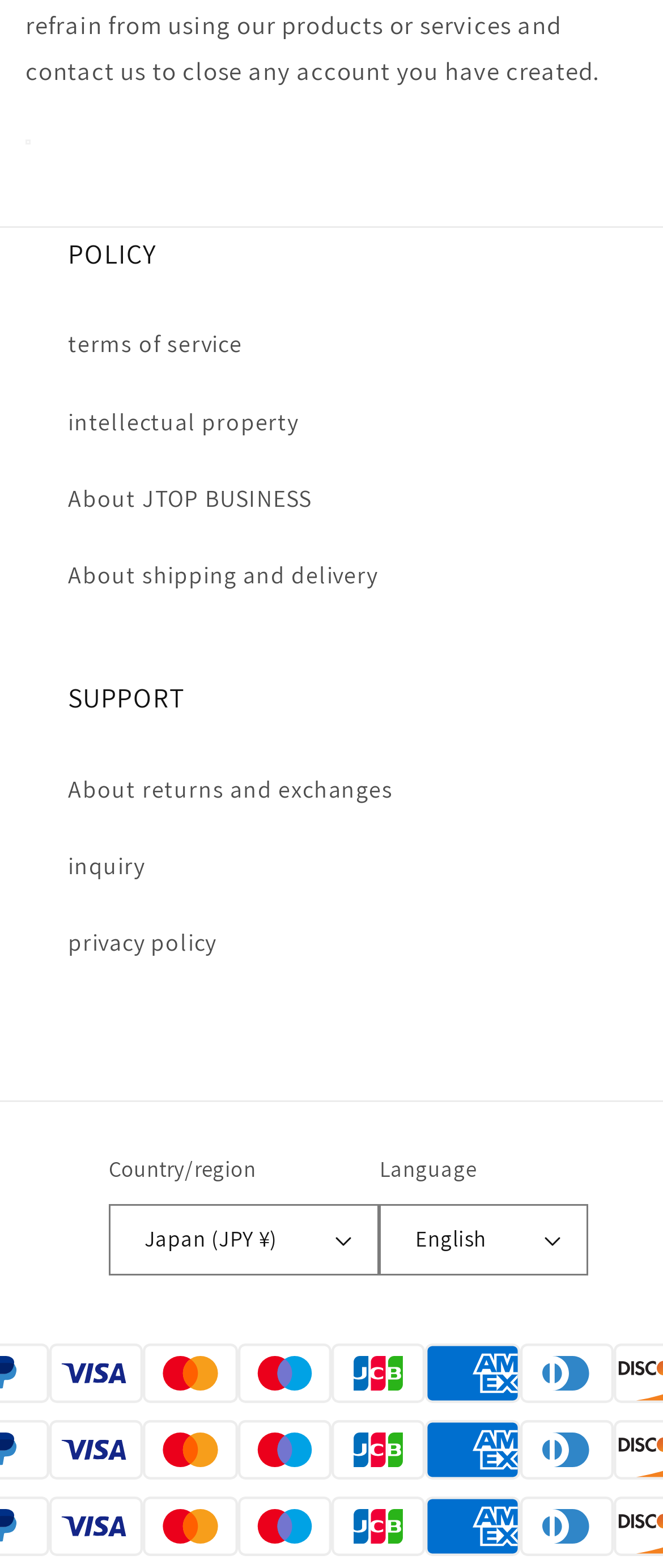Answer with a single word or phrase: 
What is the first policy link?

terms of service